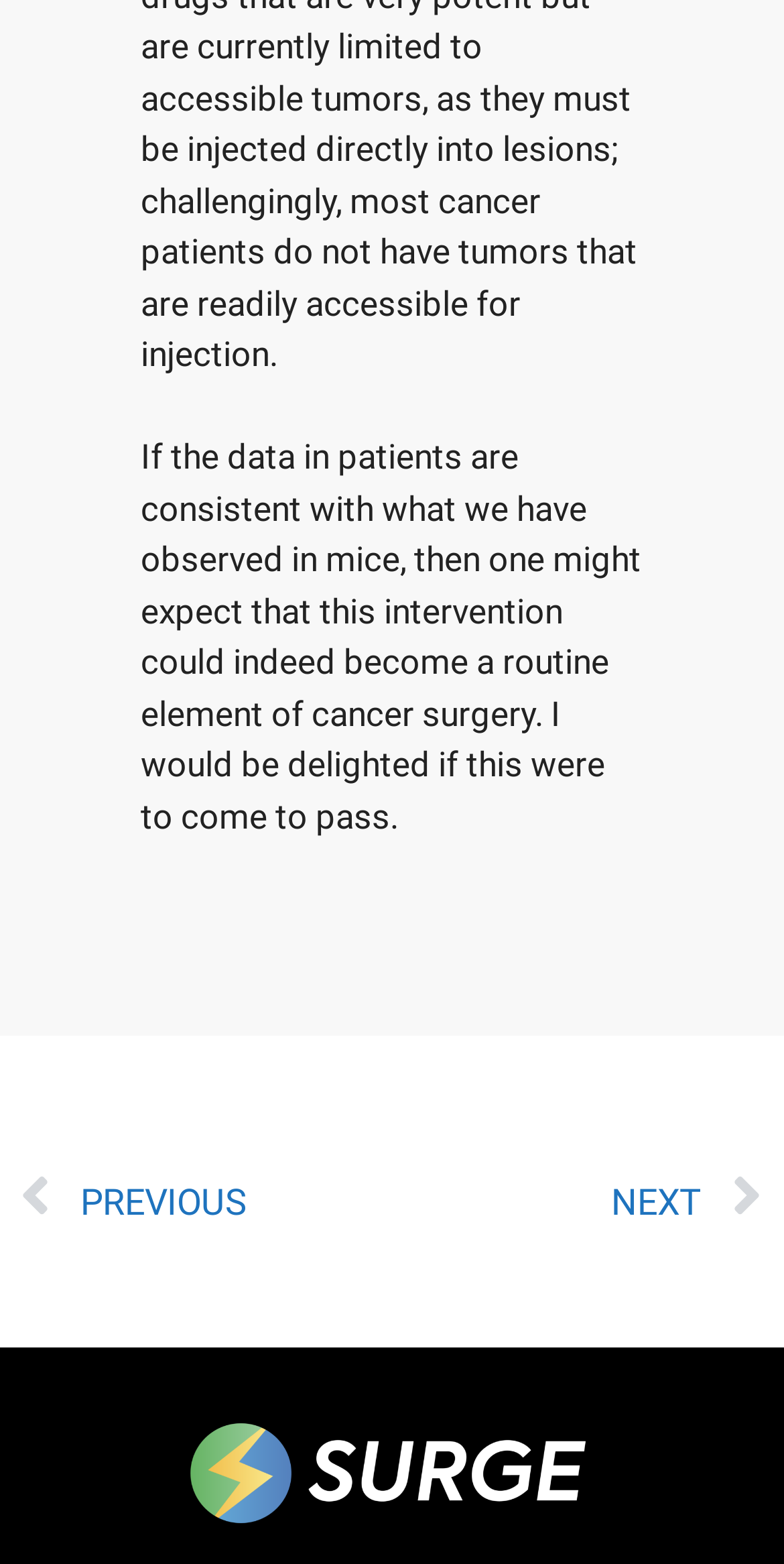Given the element description: "PrevPrevious", predict the bounding box coordinates of the UI element it refers to, using four float numbers between 0 and 1, i.e., [left, top, right, bottom].

[0.026, 0.739, 0.499, 0.797]